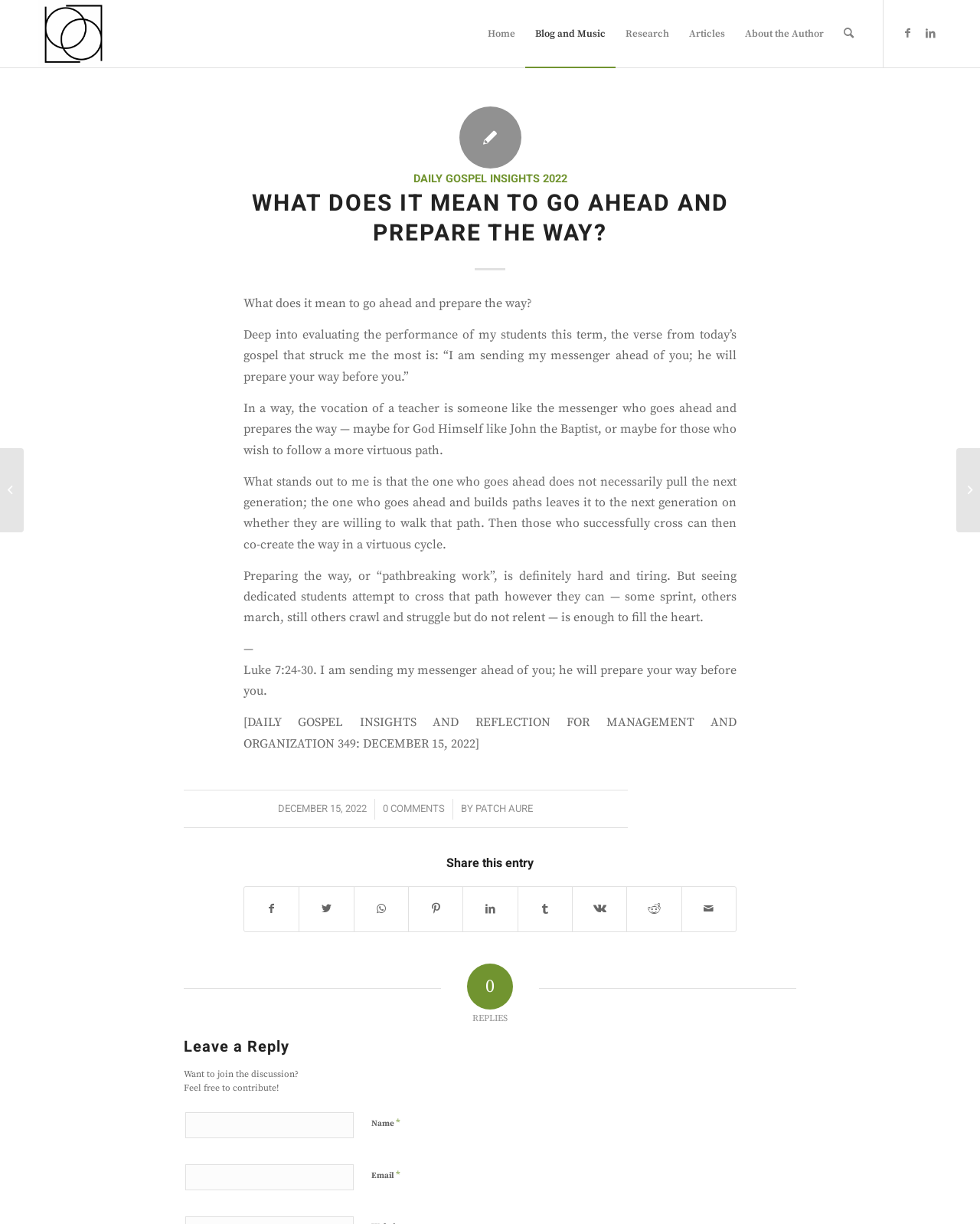Extract the bounding box coordinates of the UI element described by: "Share on Pinterest". The coordinates should include four float numbers ranging from 0 to 1, e.g., [left, top, right, bottom].

[0.417, 0.724, 0.472, 0.761]